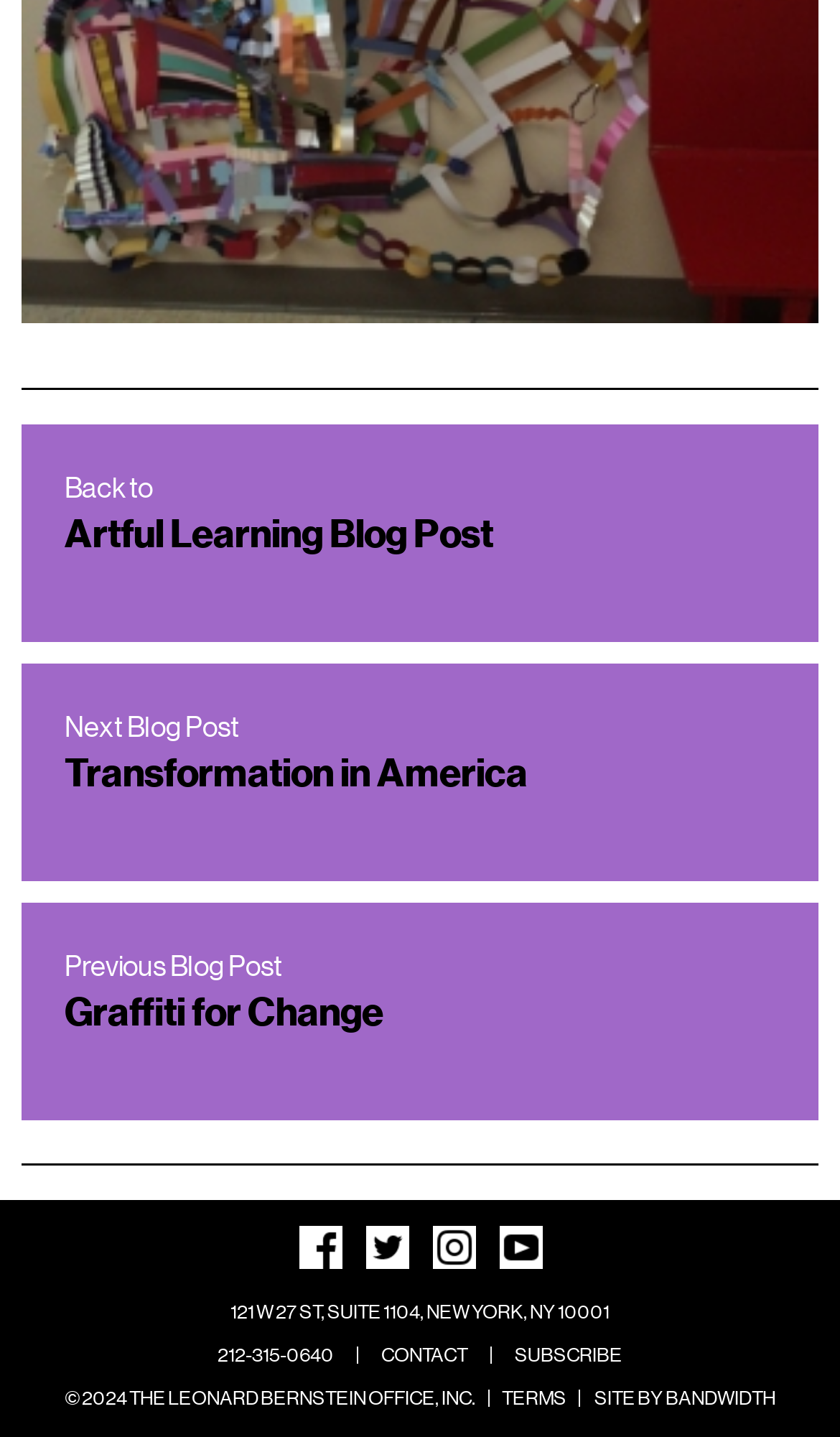What is the name of the company that designed the website?
Please respond to the question with a detailed and thorough explanation.

I found a link with the text 'SITE BY BANDWIDTH' which indicates that the company that designed the website is BANDWIDTH.